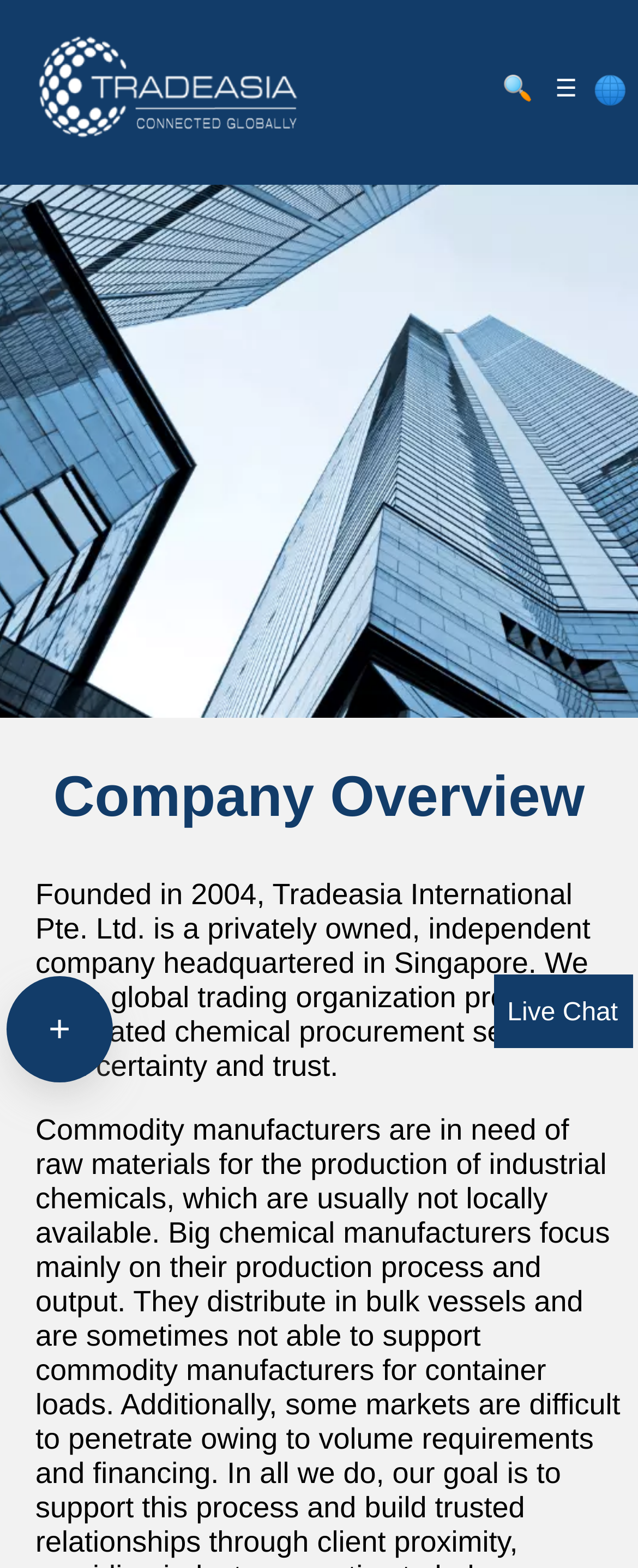Give a full account of the webpage's elements and their arrangement.

The webpage is about Chemtradeasia, with a prominent link "Tradeasia - Leading Chemical Supplier" at the top left corner, accompanied by an image with the same description. To the right of this link, there are three more links: a magnifying glass icon, a globe icon, and a hamburger menu icon.

Below these links, a heading "Company Overview" is centered at the top of the page. Underneath this heading, a block of text describes the company, stating that it was founded in 2004, is headquartered in Singapore, and provides global trading services.

To the right of this text block, there is a "+" symbol. Below the company description, there are three links with corresponding images, arranged horizontally and evenly spaced. These links and images are positioned near the bottom of the page.